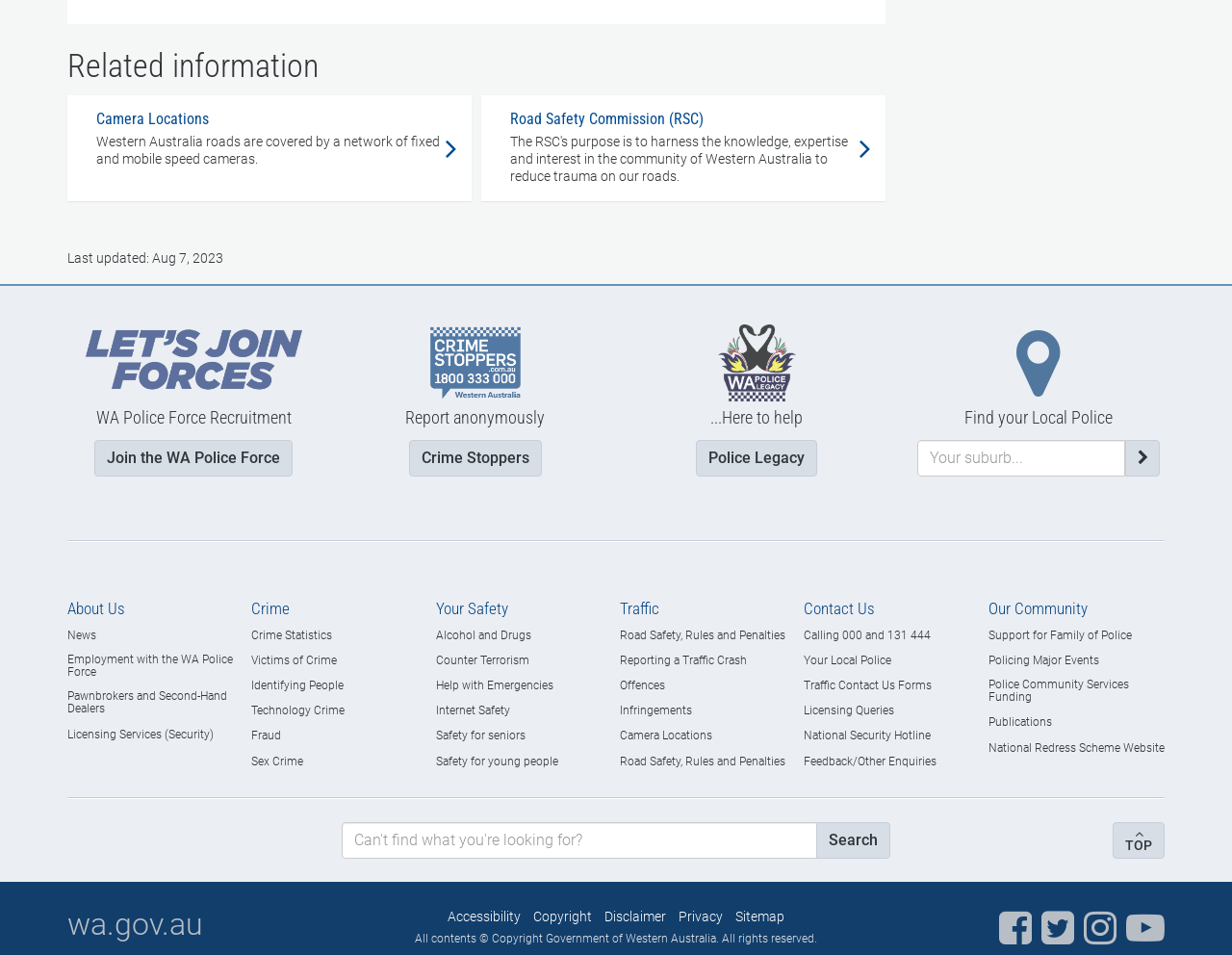Answer the question with a brief word or phrase:
What is the name of the logo displayed on the webpage?

Lets Join Forces logo